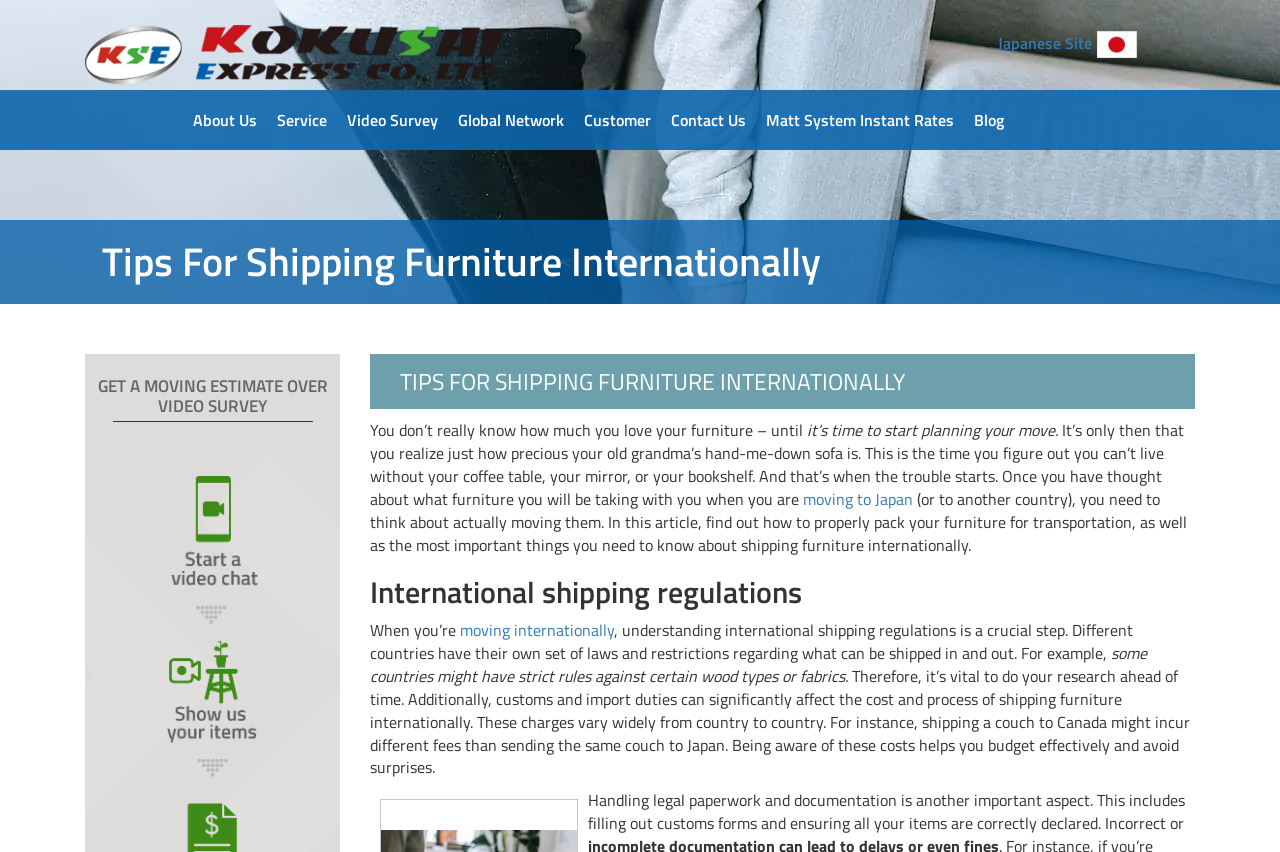What is the focus of the webpage?
Based on the image, please offer an in-depth response to the question.

The webpage is focused on providing tips and guidance for shipping furniture internationally, including how to properly pack furniture for transportation and understanding international shipping regulations.